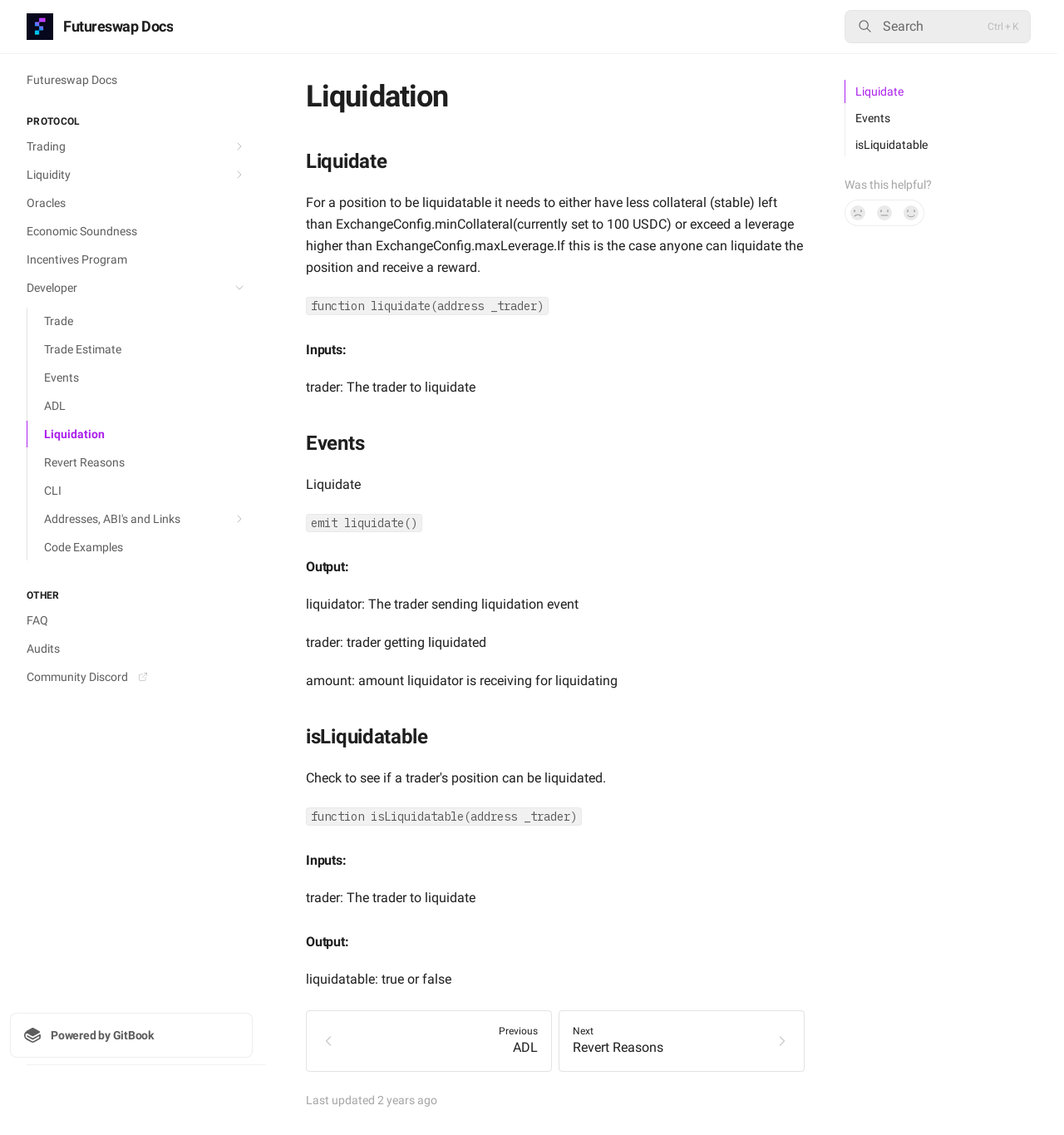Locate the bounding box coordinates of the region to be clicked to comply with the following instruction: "Click the 'Liquidation' link". The coordinates must be four float numbers between 0 and 1, in the form [left, top, right, bottom].

[0.026, 0.371, 0.238, 0.394]